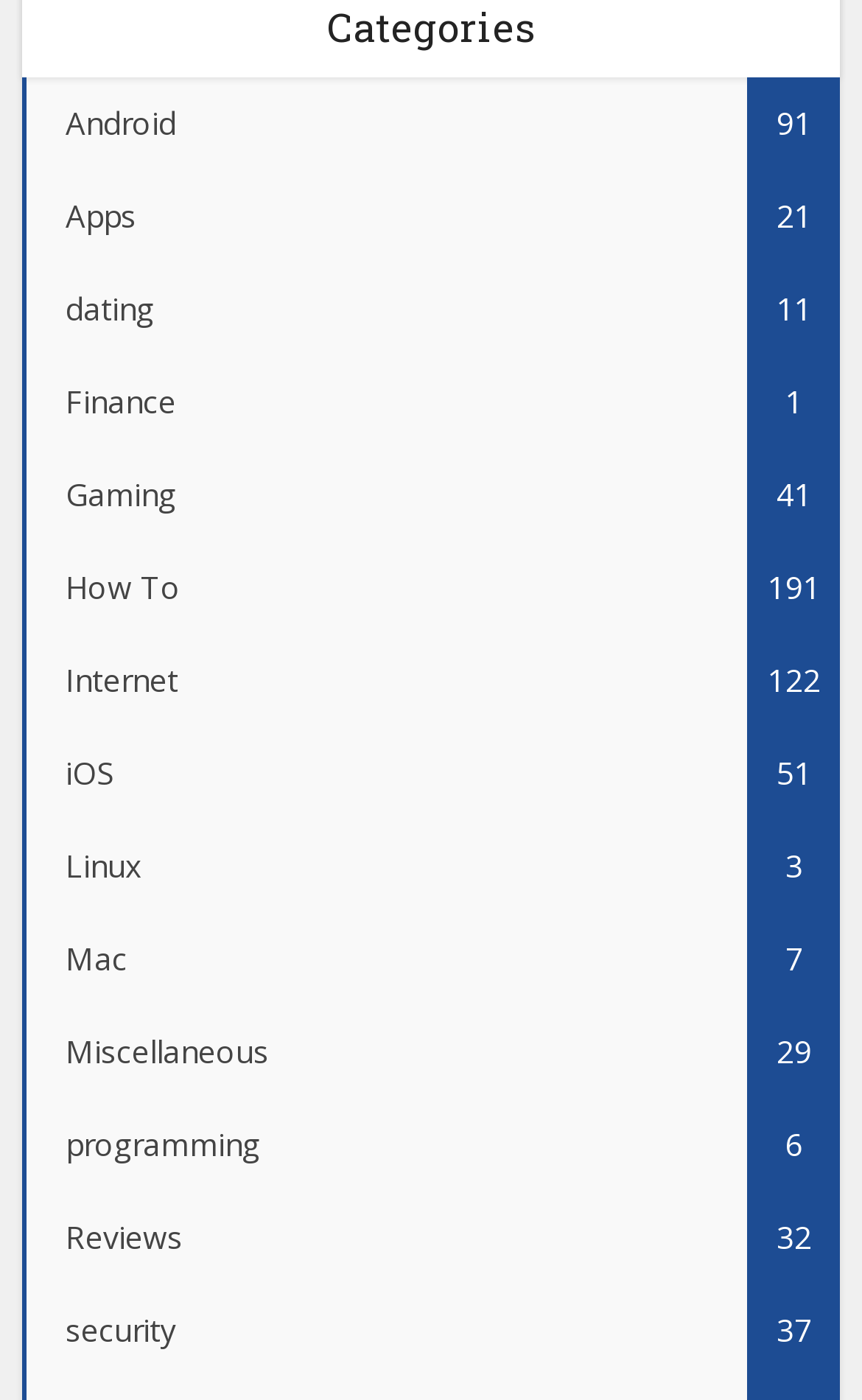What is the last category listed on the webpage?
Relying on the image, give a concise answer in one word or a brief phrase.

Security